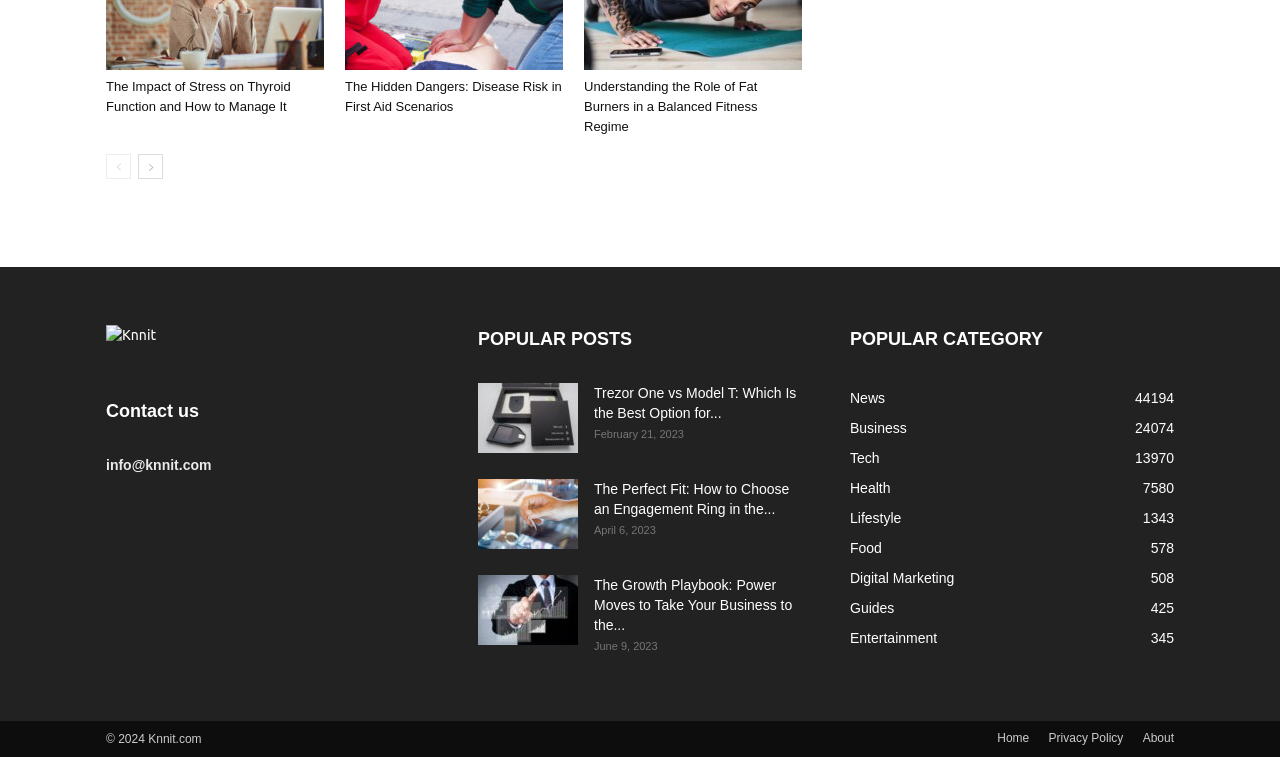Determine the bounding box coordinates of the element's region needed to click to follow the instruction: "Click on the 'next-page' link". Provide these coordinates as four float numbers between 0 and 1, formatted as [left, top, right, bottom].

[0.108, 0.203, 0.127, 0.236]